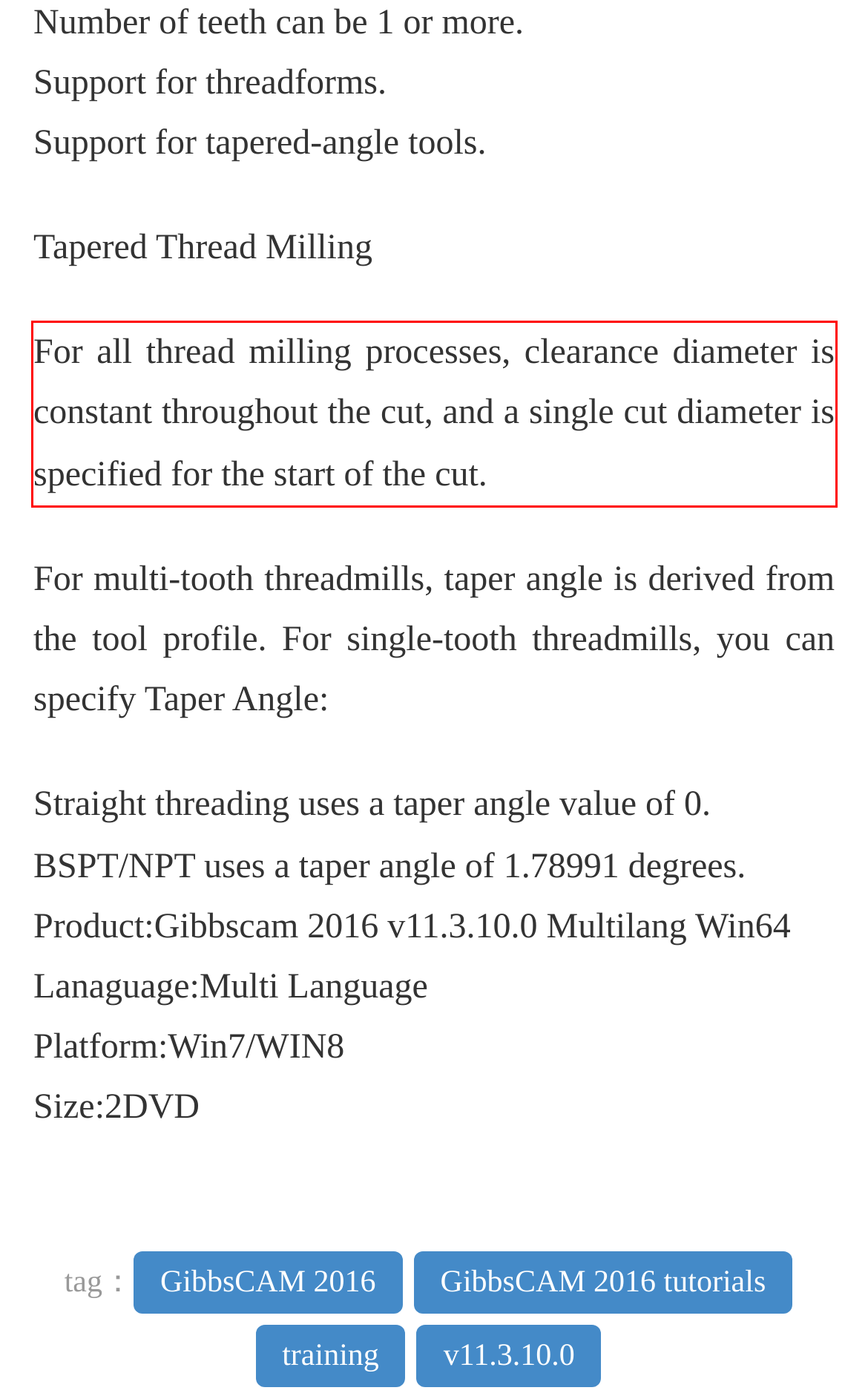You have a screenshot of a webpage with a red bounding box. Identify and extract the text content located inside the red bounding box.

For all thread milling processes, clearance diameter is constant throughout the cut, and a single cut diameter is specified for the start of the cut.